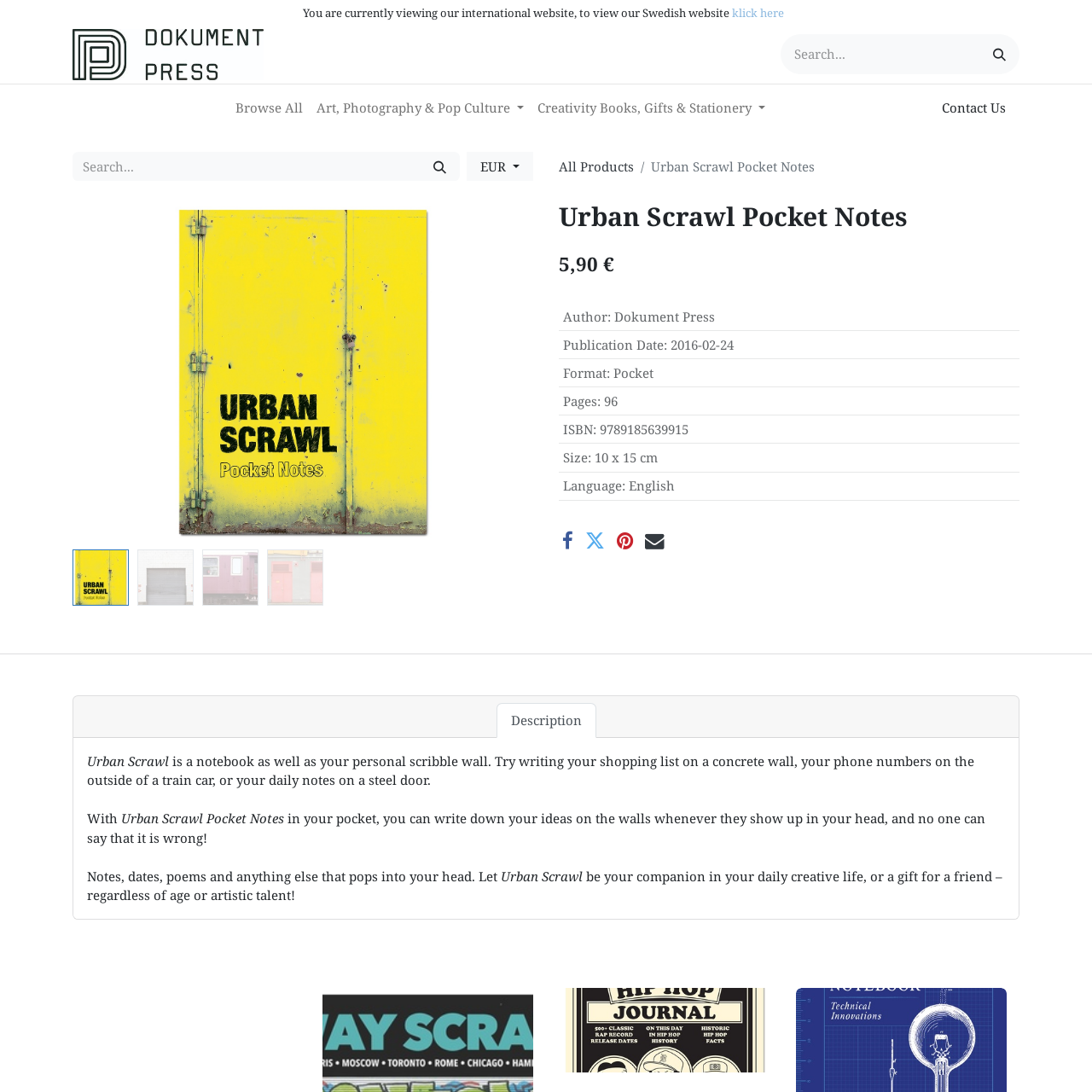From the webpage screenshot, predict the bounding box of the UI element that matches this description: "Art, Photography & Pop Culture".

[0.284, 0.084, 0.486, 0.114]